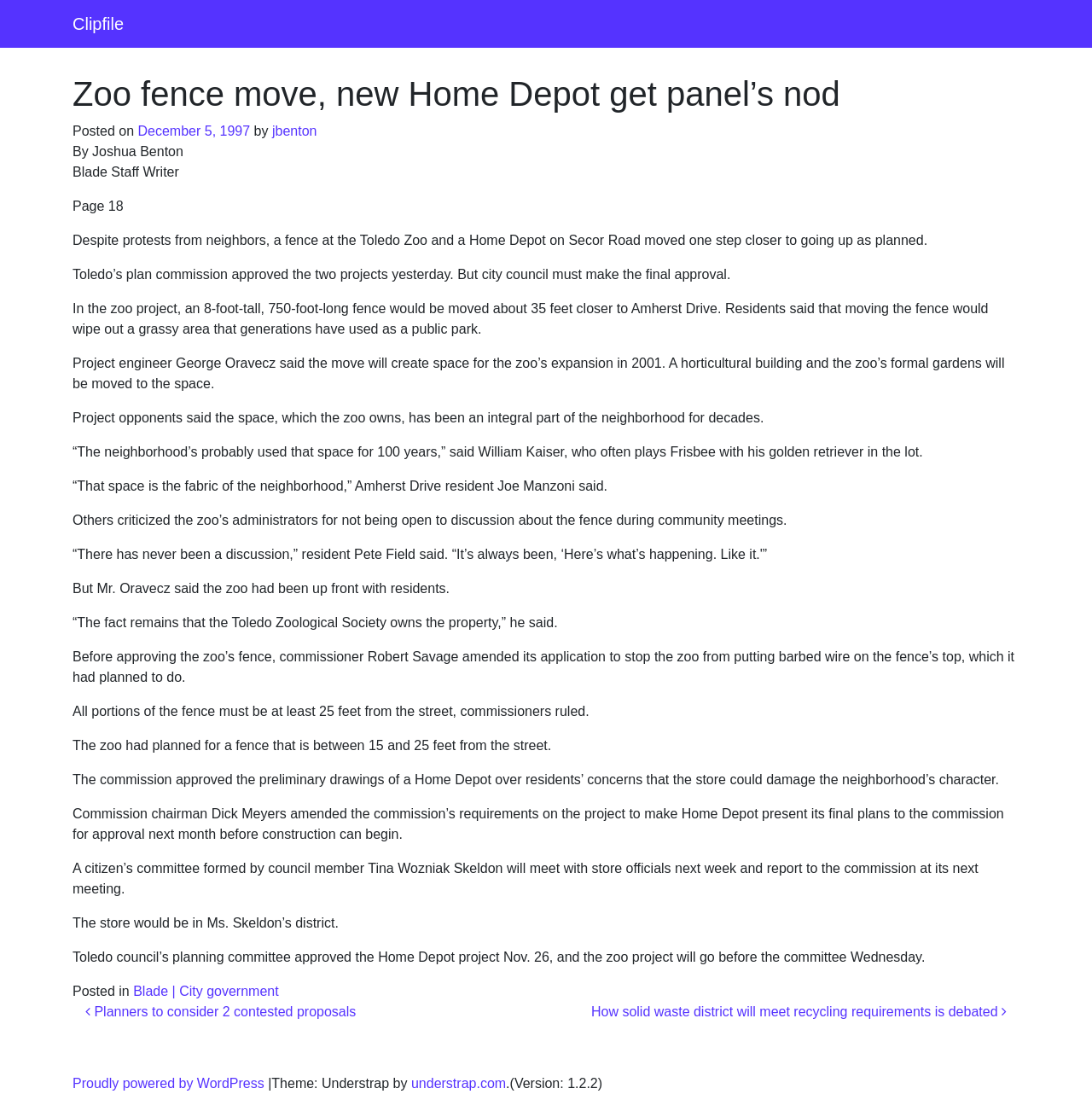Identify the bounding box coordinates for the UI element described as follows: "jbenton". Ensure the coordinates are four float numbers between 0 and 1, formatted as [left, top, right, bottom].

[0.249, 0.113, 0.29, 0.126]